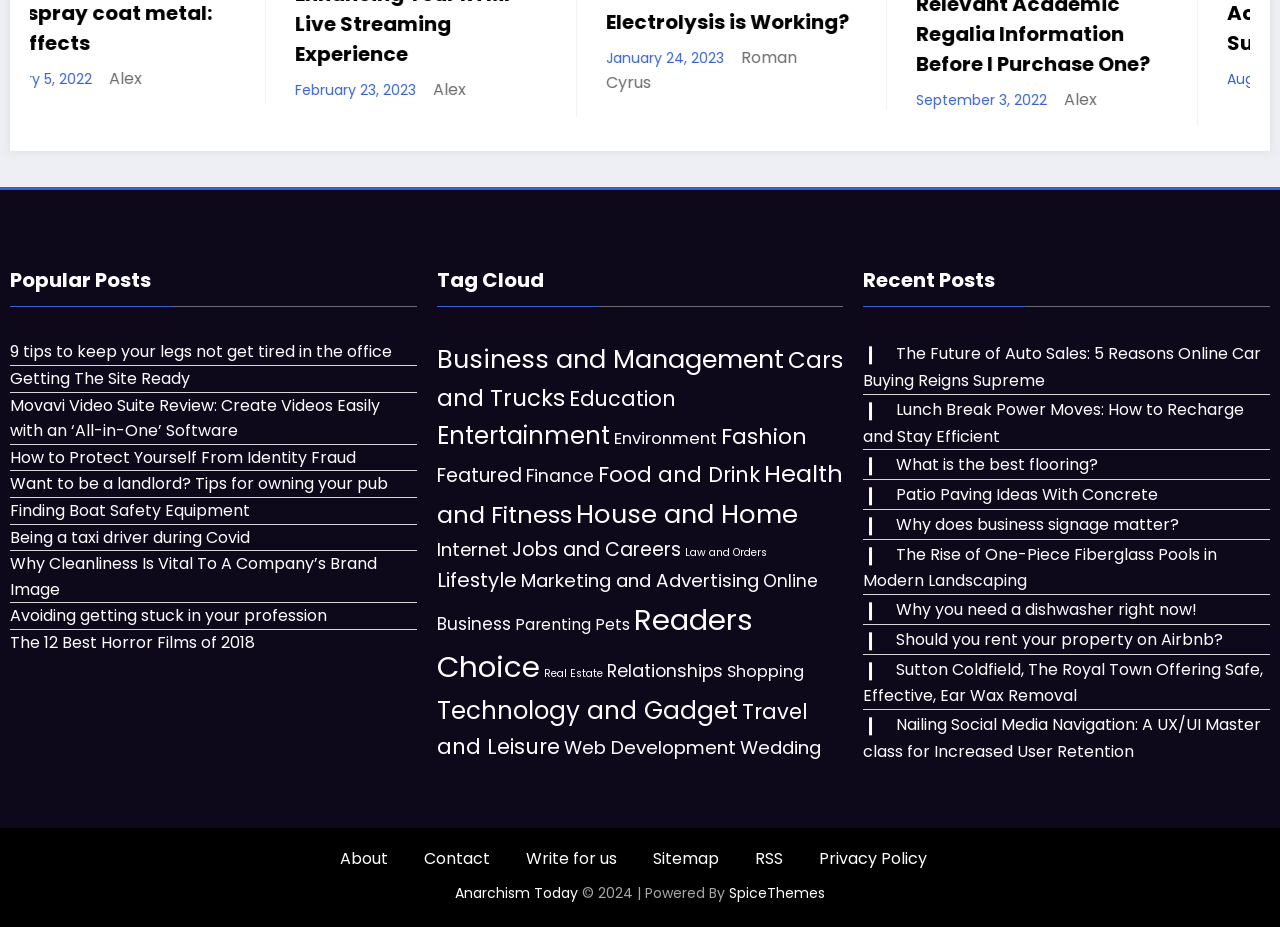Predict the bounding box coordinates of the UI element that matches this description: "Jobs and Careers". The coordinates should be in the format [left, top, right, bottom] with each value between 0 and 1.

[0.4, 0.575, 0.532, 0.604]